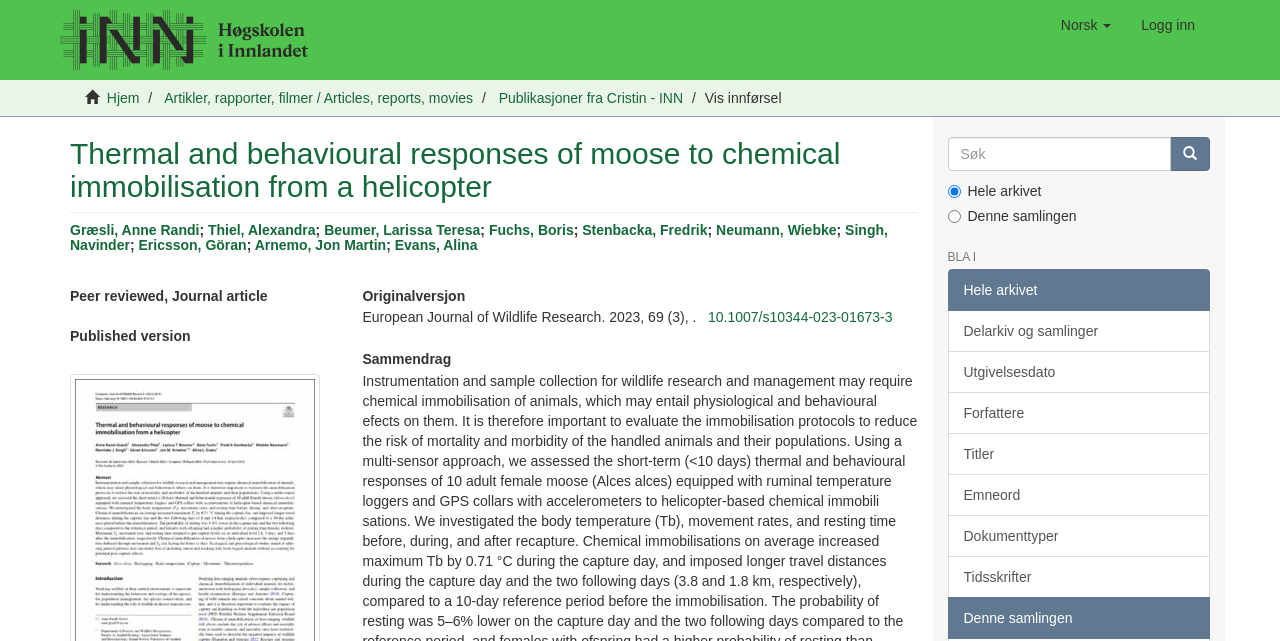What is the publication type of the article?
Please craft a detailed and exhaustive response to the question.

I found the publication type of the article by looking at the heading element with the text 'Peer reviewed, Journal article' which is located below the title of the article.